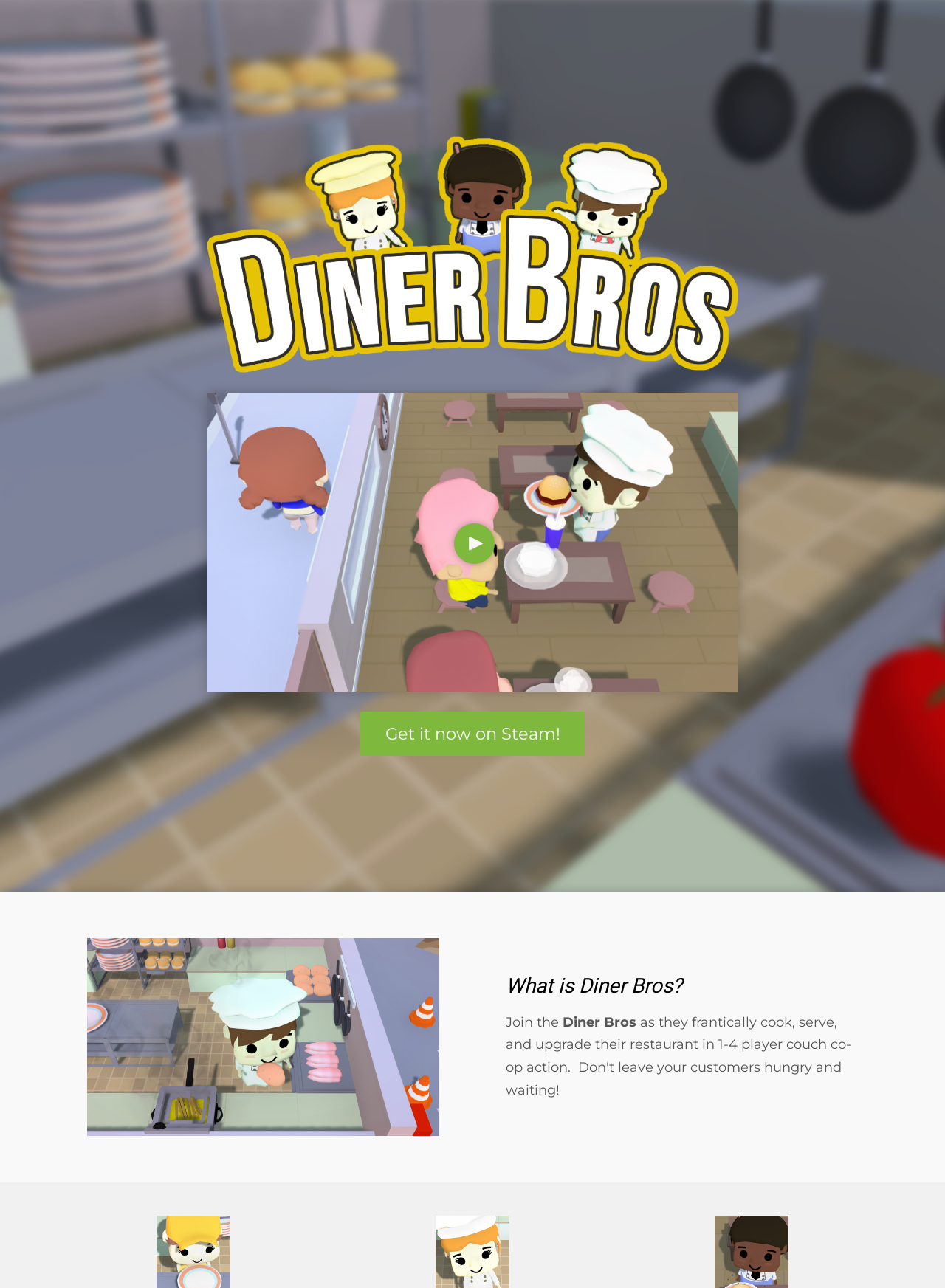Identify the bounding box for the described UI element. Provide the coordinates in (top-left x, top-left y, bottom-right x, bottom-right y) format with values ranging from 0 to 1: Get it now on Steam!

[0.381, 0.552, 0.619, 0.587]